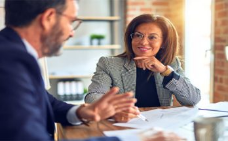Respond to the question below with a single word or phrase:
What is the woman's hair color?

Brown